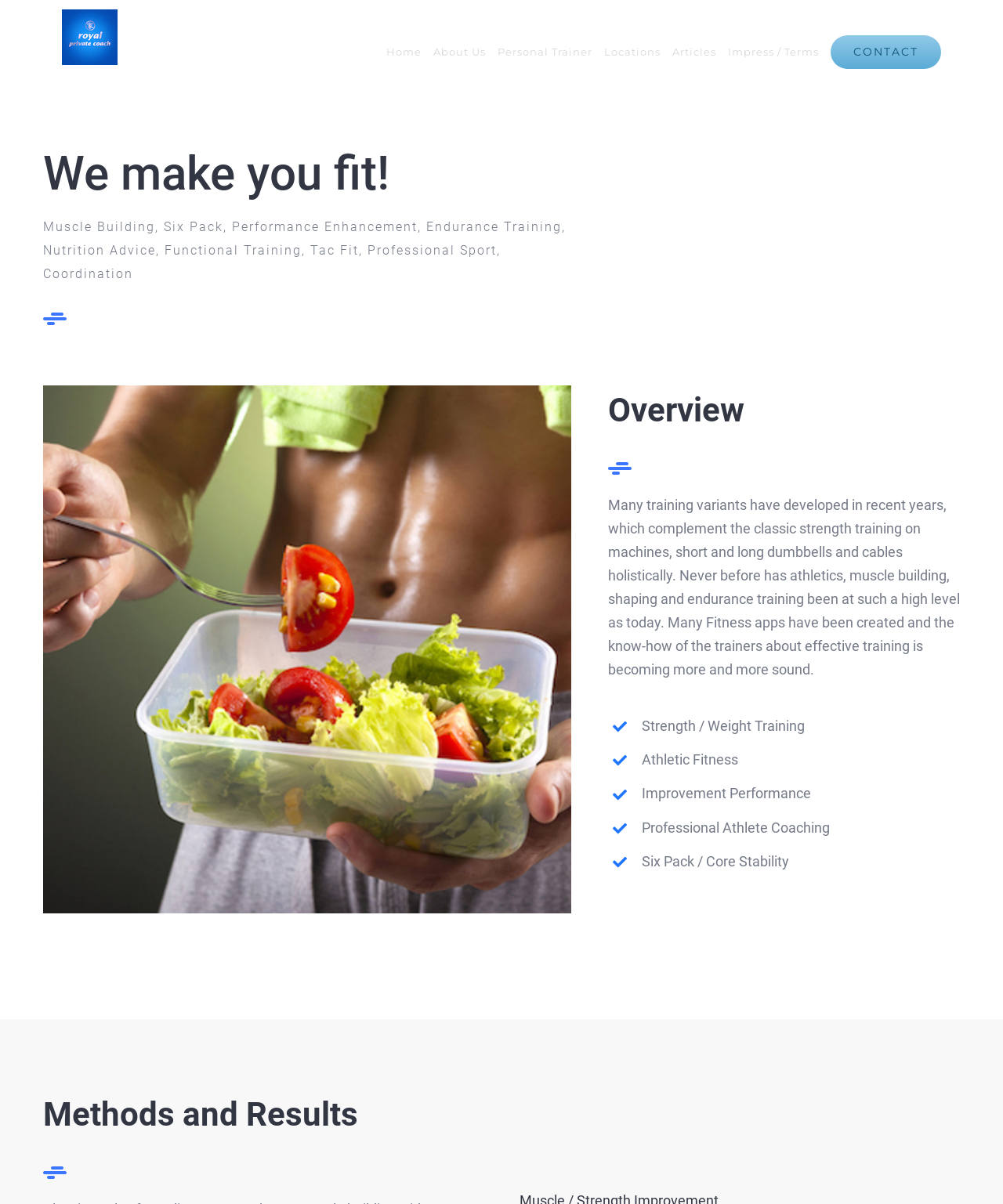Using the webpage screenshot and the element description Impress / Terms, determine the bounding box coordinates. Specify the coordinates in the format (top-left x, top-left y, bottom-right x, bottom-right y) with values ranging from 0 to 1.

[0.726, 0.008, 0.817, 0.078]